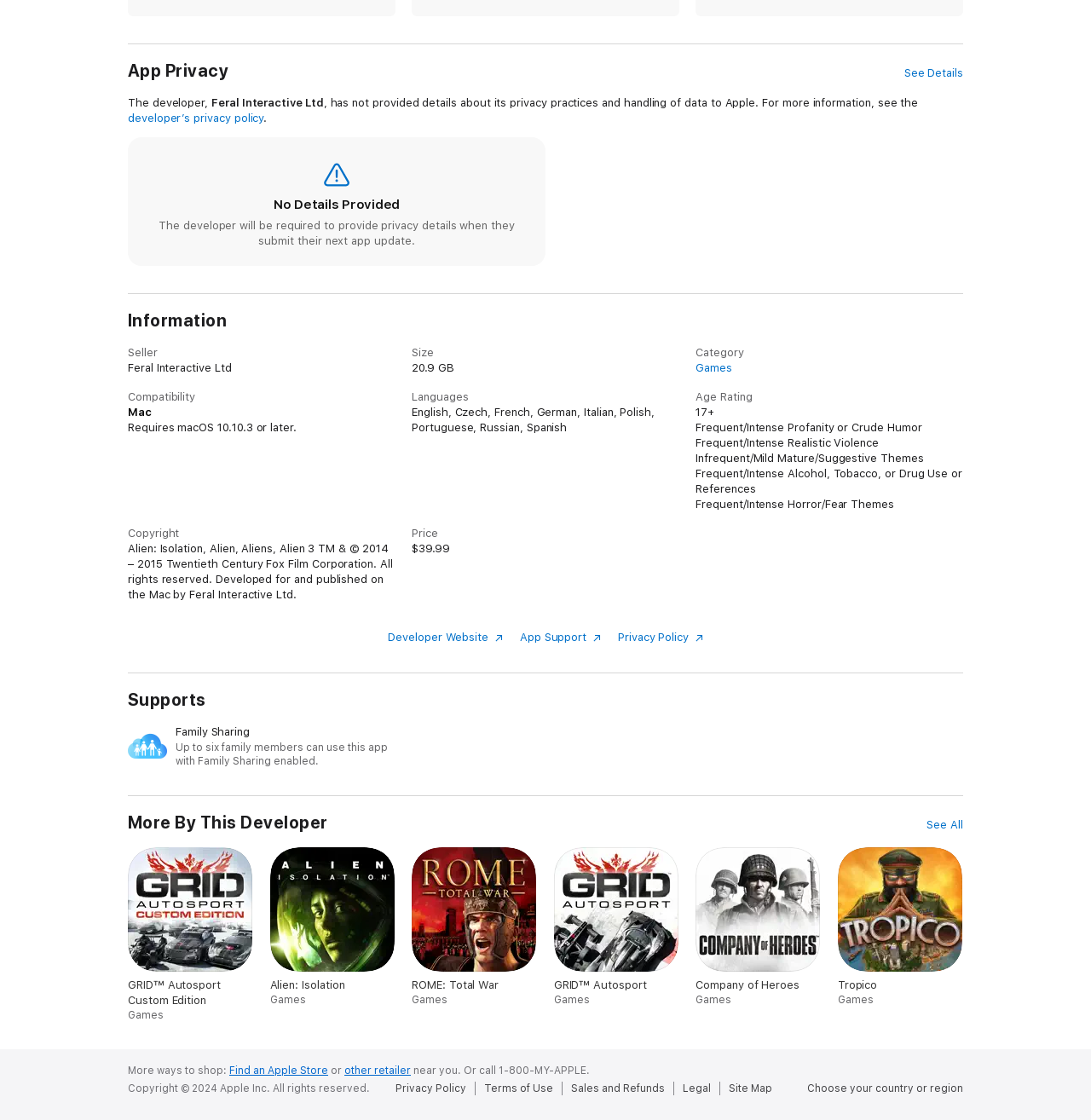What is the age rating of the game?
Answer the question in a detailed and comprehensive manner.

The age rating of the game can be found in the description list under the 'Information' heading, where it is listed as '17+' with additional information about the reasons for this rating, including 'Frequent/Intense Profanity or Crude Humor', 'Frequent/Intense Realistic Violence', and others.